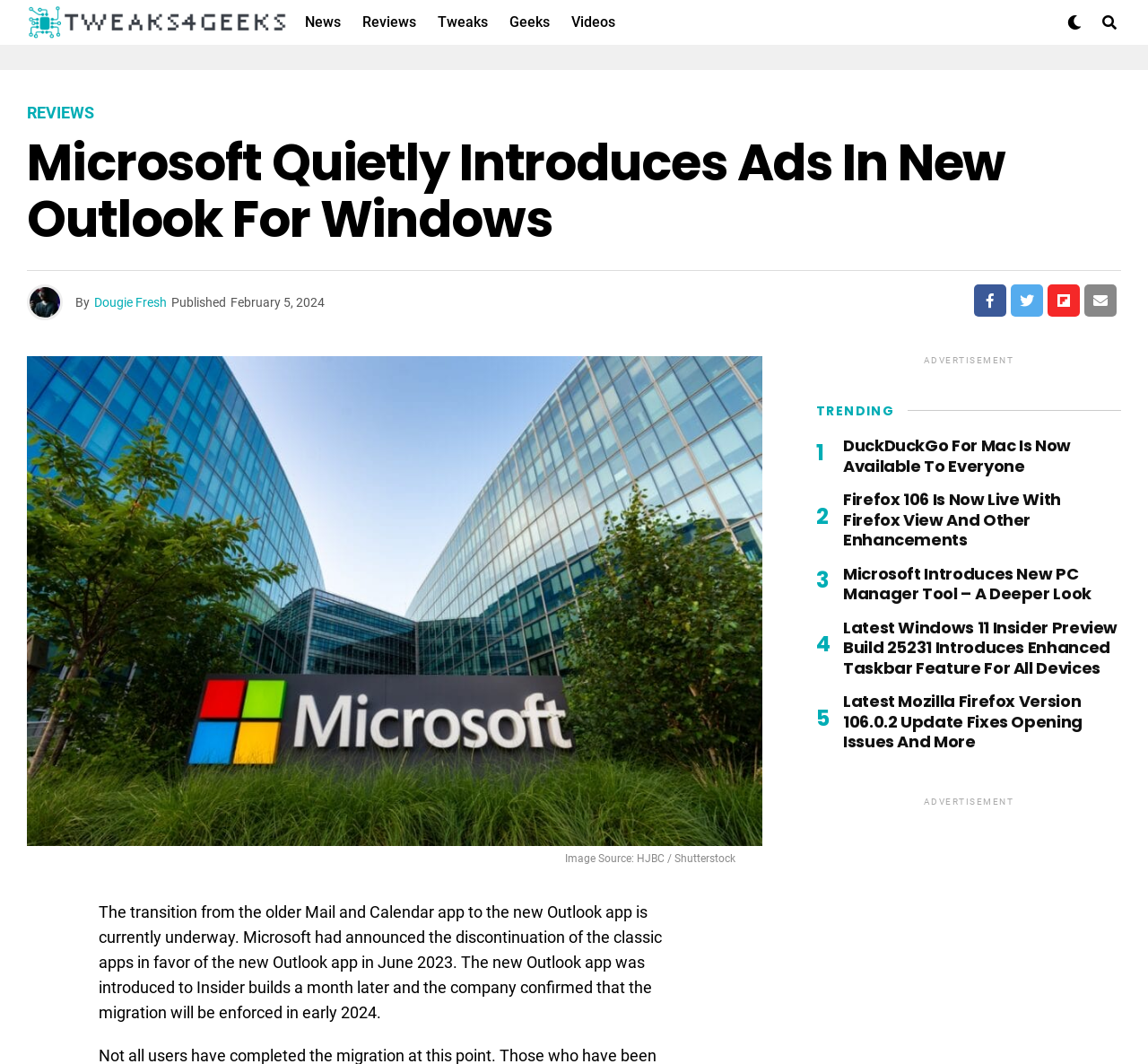Find the bounding box coordinates of the element you need to click on to perform this action: 'Click on the 'Tweaks' link'. The coordinates should be represented by four float values between 0 and 1, in the format [left, top, right, bottom].

[0.373, 0.0, 0.433, 0.042]